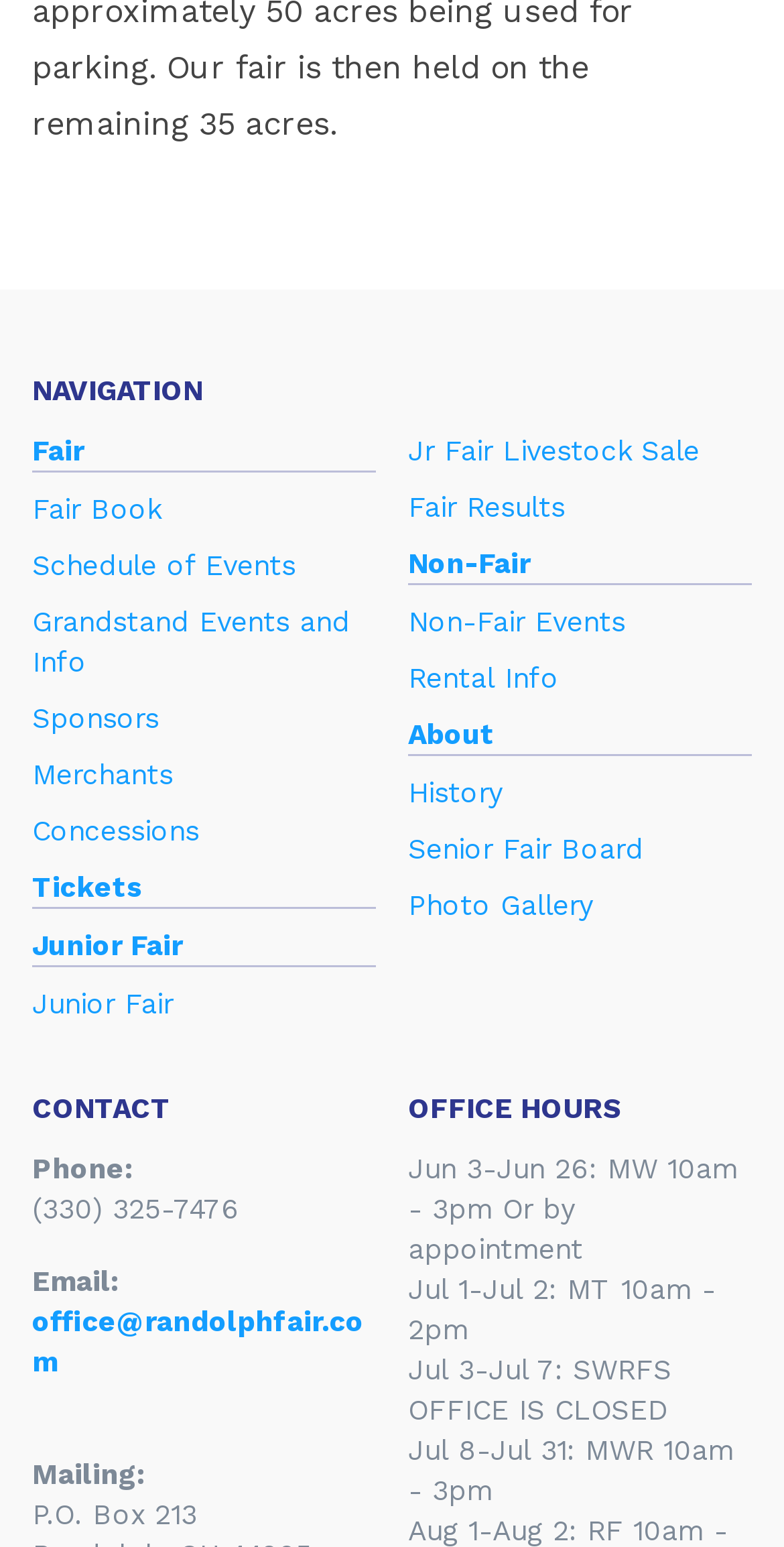Using the format (top-left x, top-left y, bottom-right x, bottom-right y), and given the element description, identify the bounding box coordinates within the screenshot: Merchants

[0.041, 0.487, 0.479, 0.513]